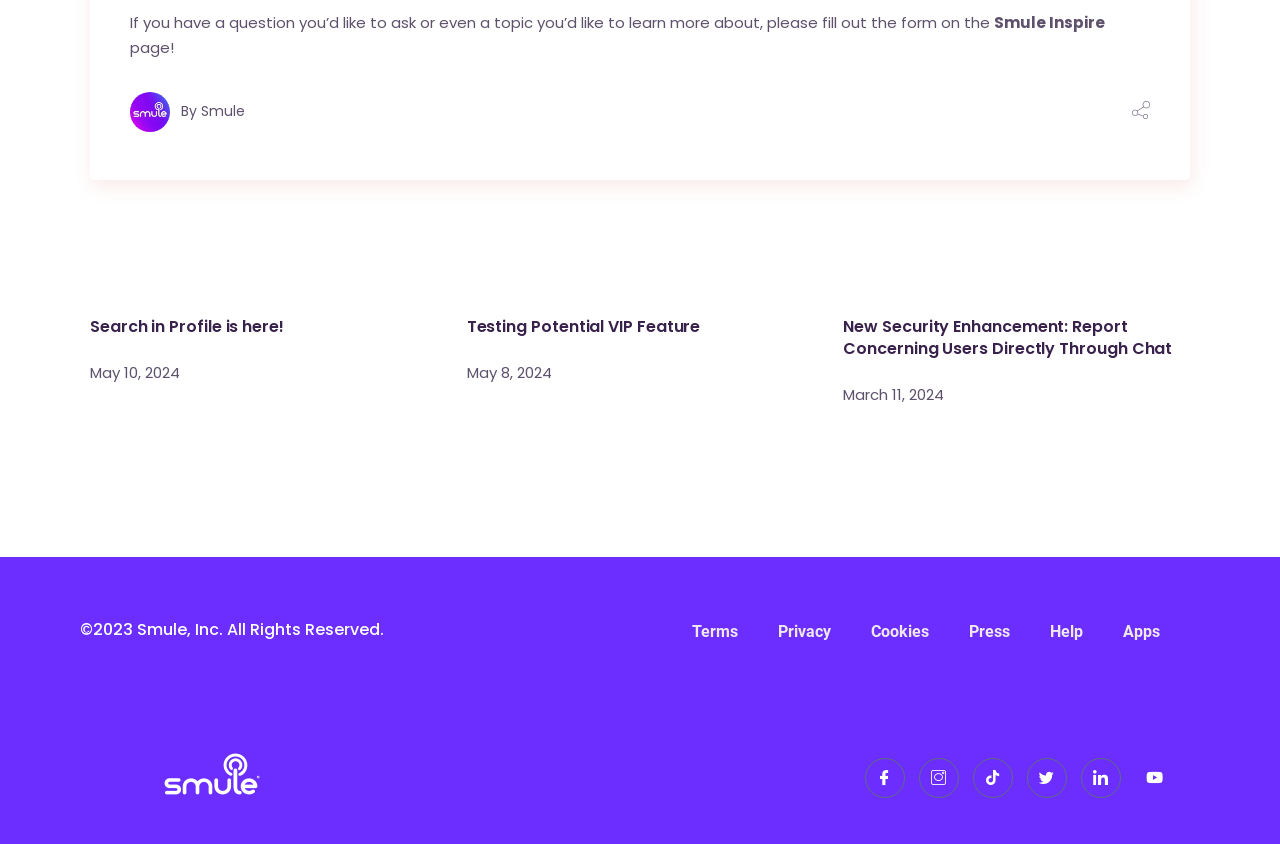Given the following UI element description: "May 8, 2024", find the bounding box coordinates in the webpage screenshot.

[0.365, 0.428, 0.431, 0.453]